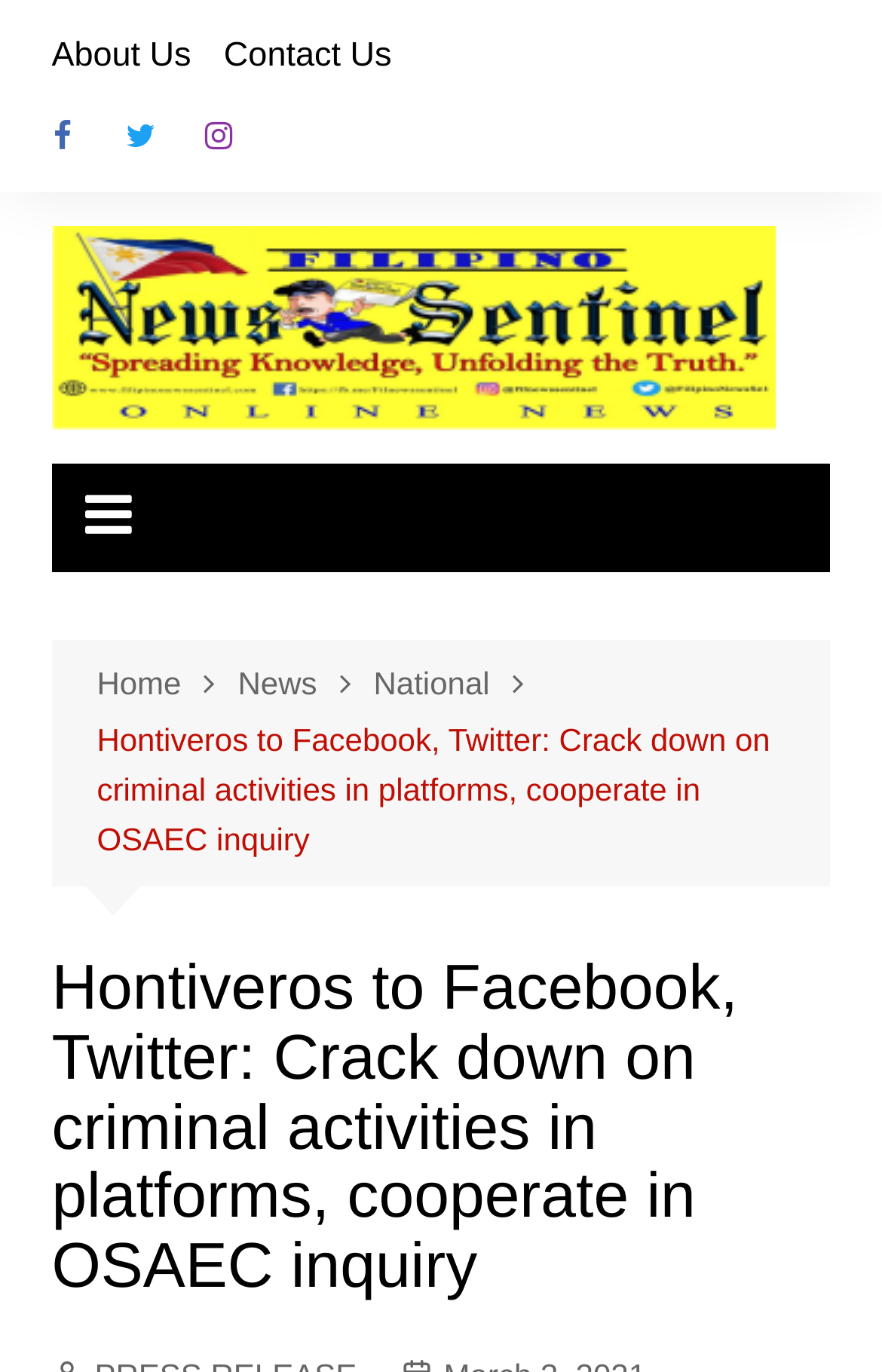Provide a brief response to the question below using a single word or phrase: 
What social media platforms are mentioned?

Facebook, Twitter, Instagram